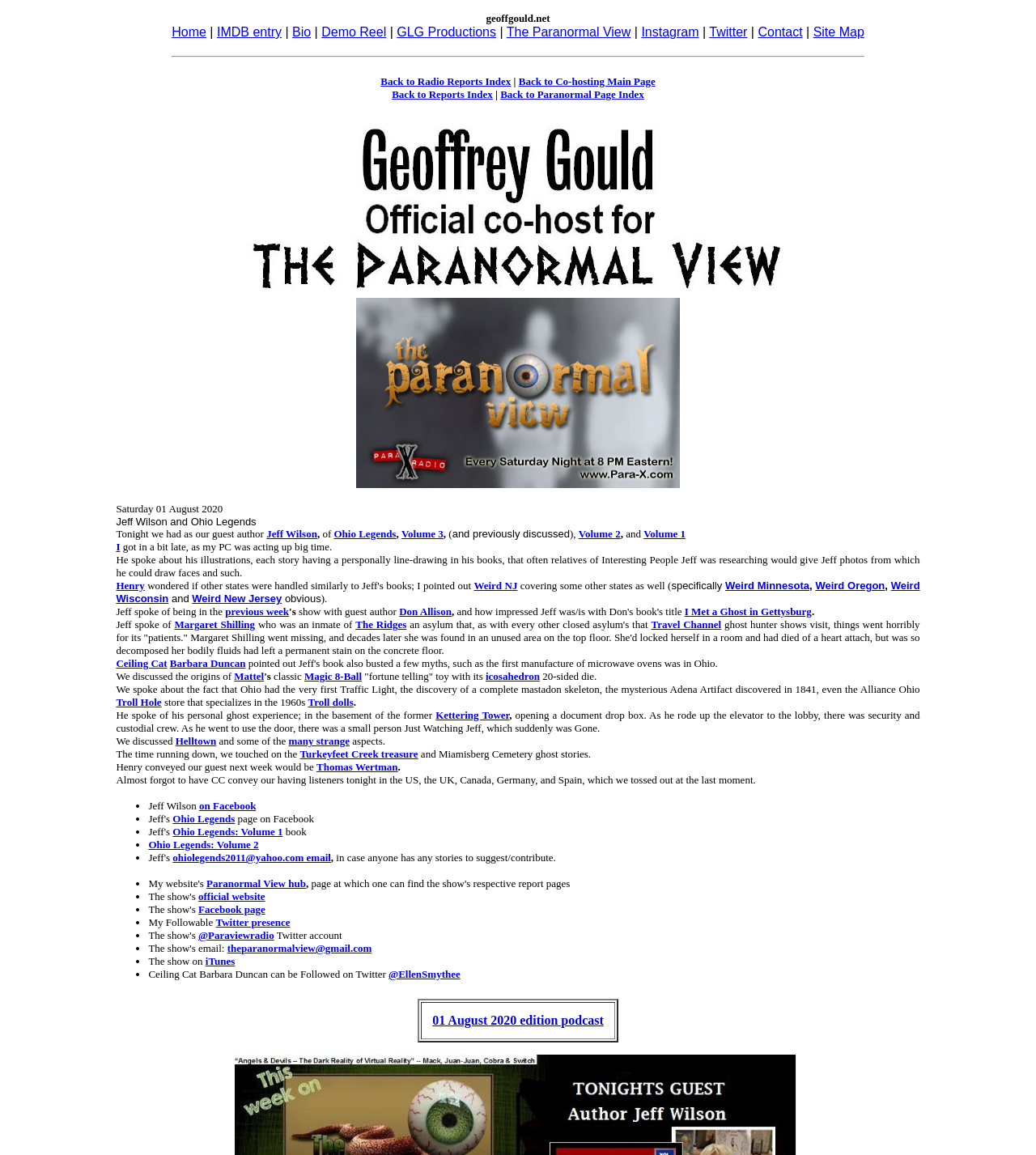Locate the bounding box coordinates of the clickable area needed to fulfill the instruction: "Ask a question".

None